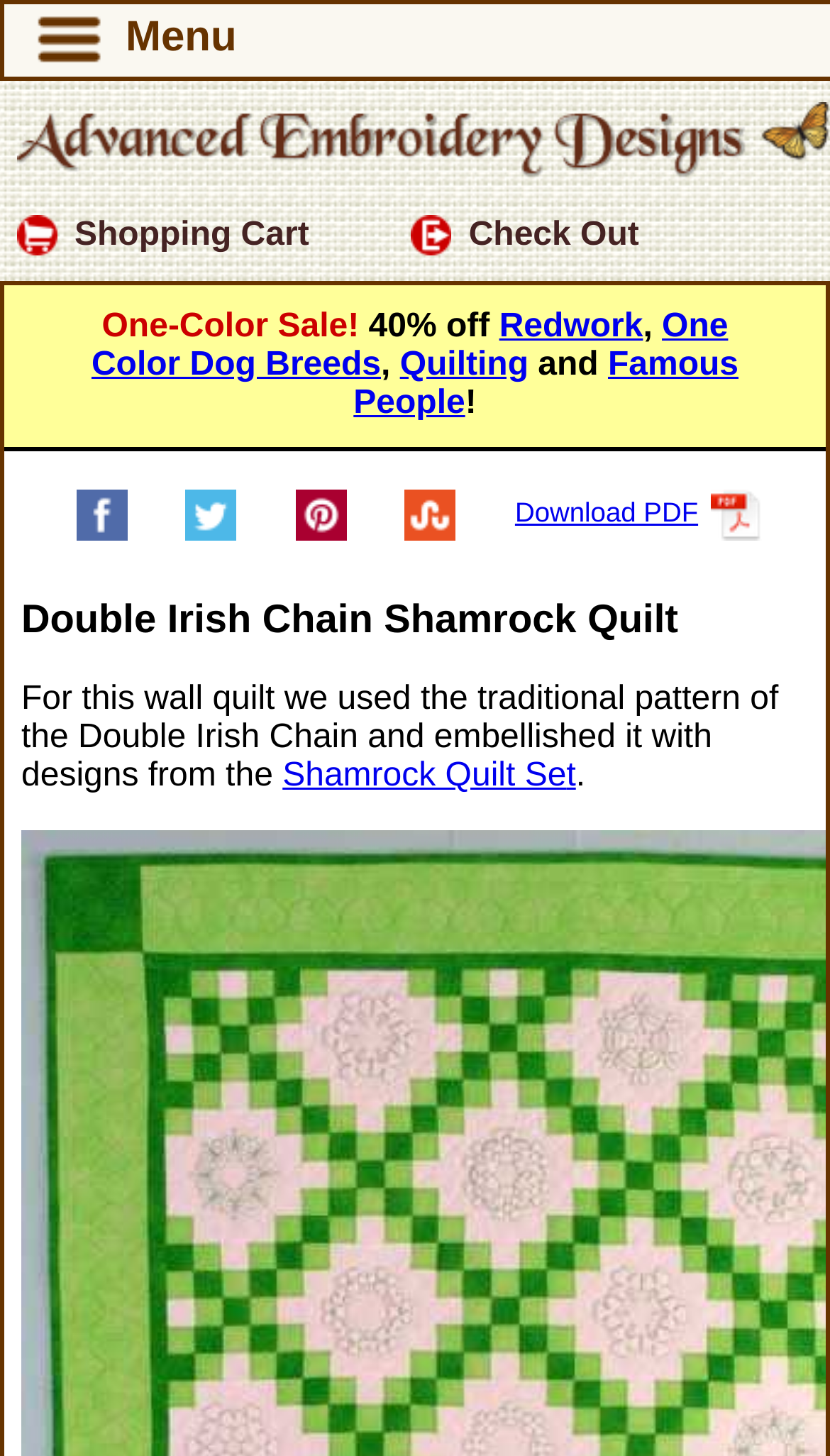Highlight the bounding box coordinates of the region I should click on to meet the following instruction: "Explore Redwork".

[0.601, 0.212, 0.775, 0.236]